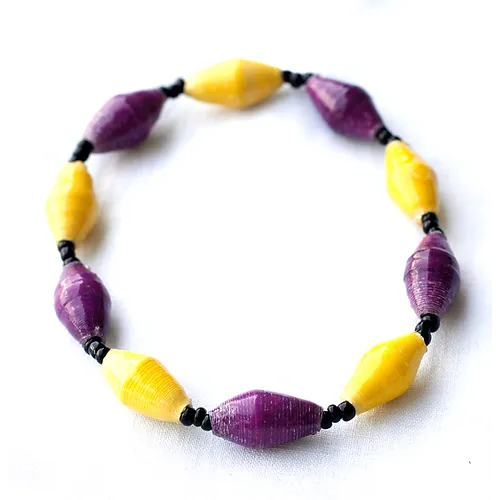Use a single word or phrase to answer the question: What is the price of the bracelet?

$7.50